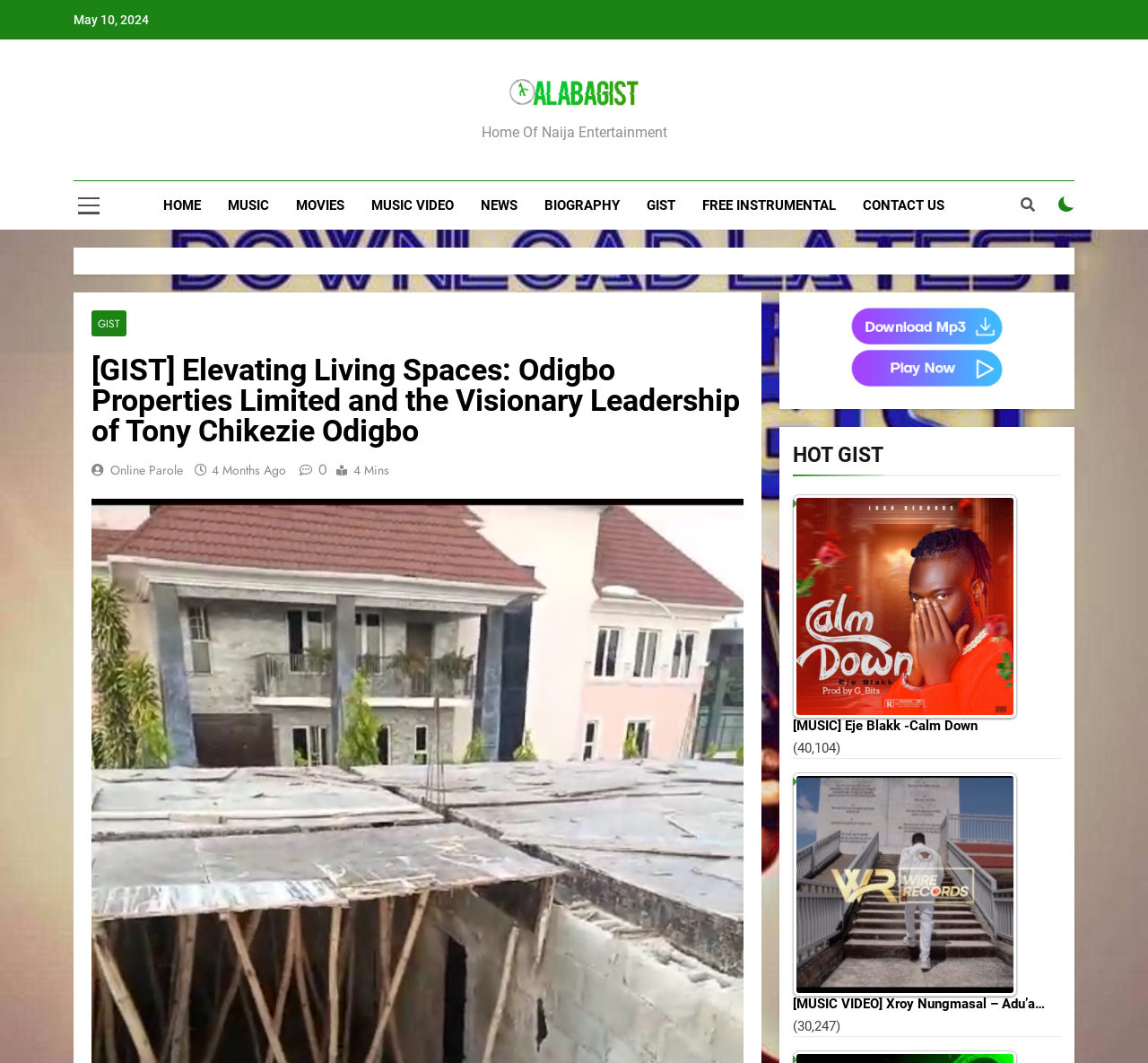Find and generate the main title of the webpage.

[GIST] Elevating Living Spaces: Odigbo Properties Limited and the Visionary Leadership of Tony Chikezie Odigbo